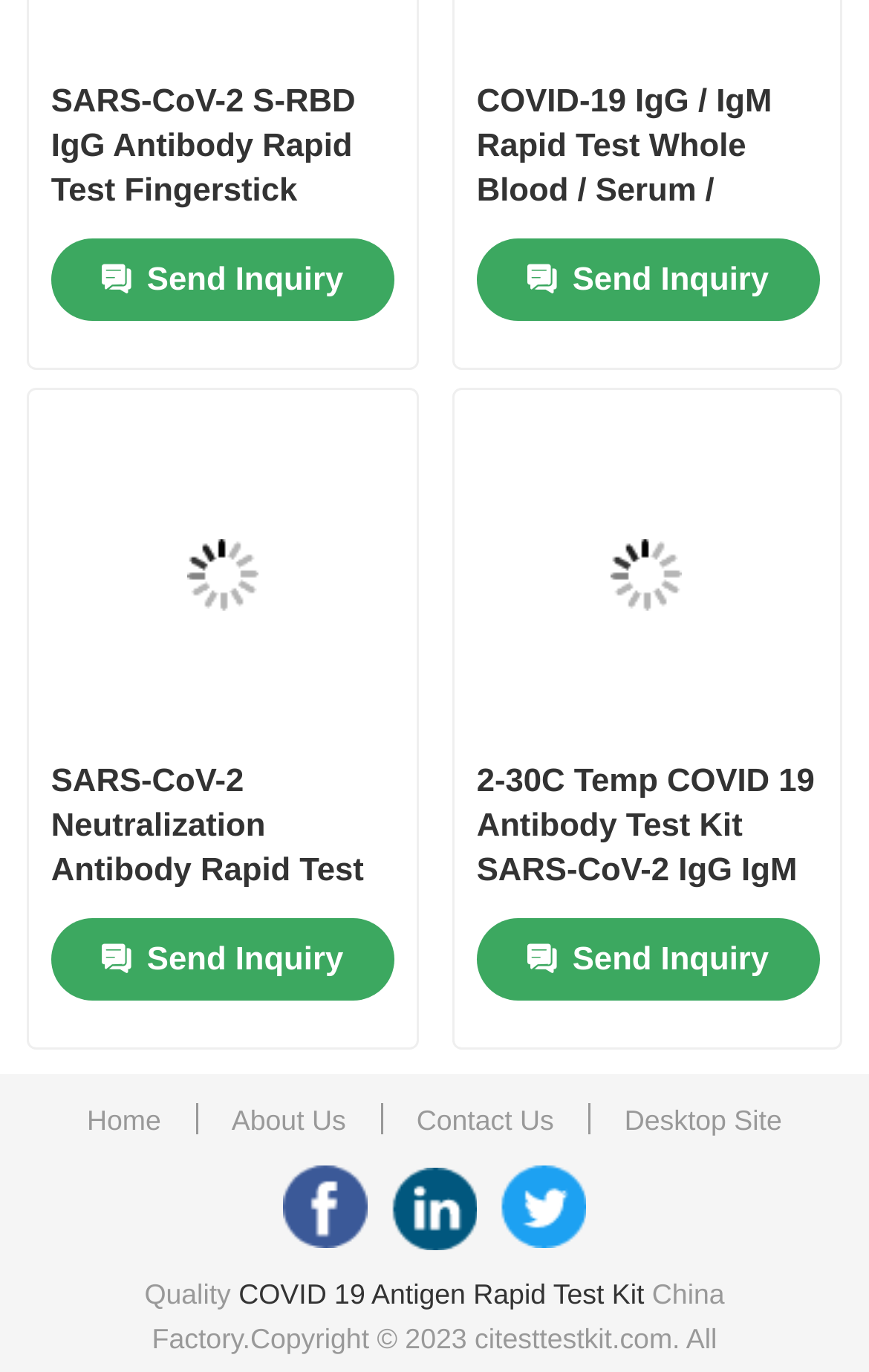Predict the bounding box for the UI component with the following description: "Home".

[0.08, 0.121, 0.92, 0.211]